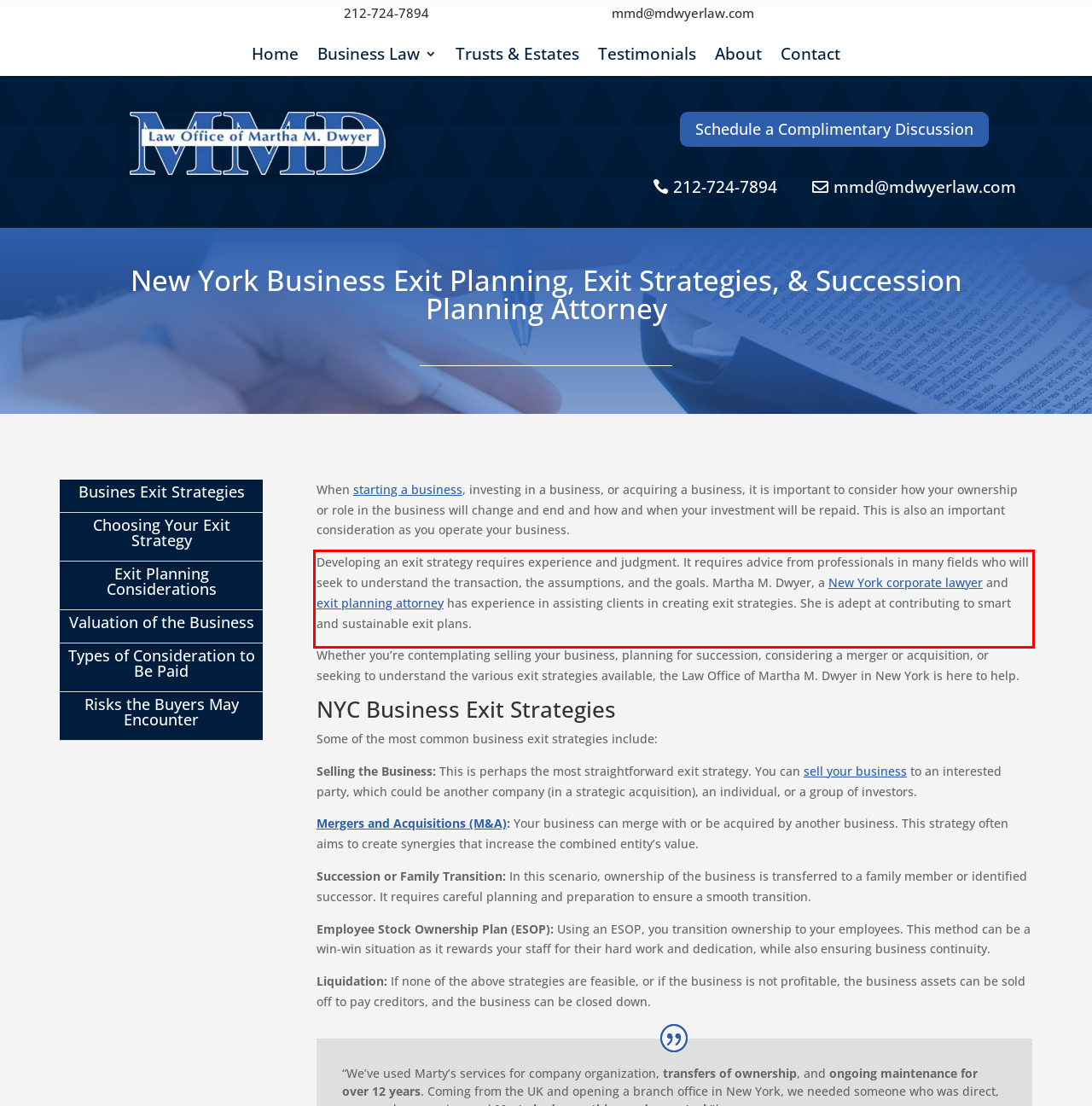Please analyze the provided webpage screenshot and perform OCR to extract the text content from the red rectangle bounding box.

Developing an exit strategy requires experience and judgment. It requires advice from professionals in many fields who will seek to understand the transaction, the assumptions, and the goals. Martha M. Dwyer, a New York corporate lawyer and exit planning attorney has experience in assisting clients in creating exit strategies. She is adept at contributing to smart and sustainable exit plans.